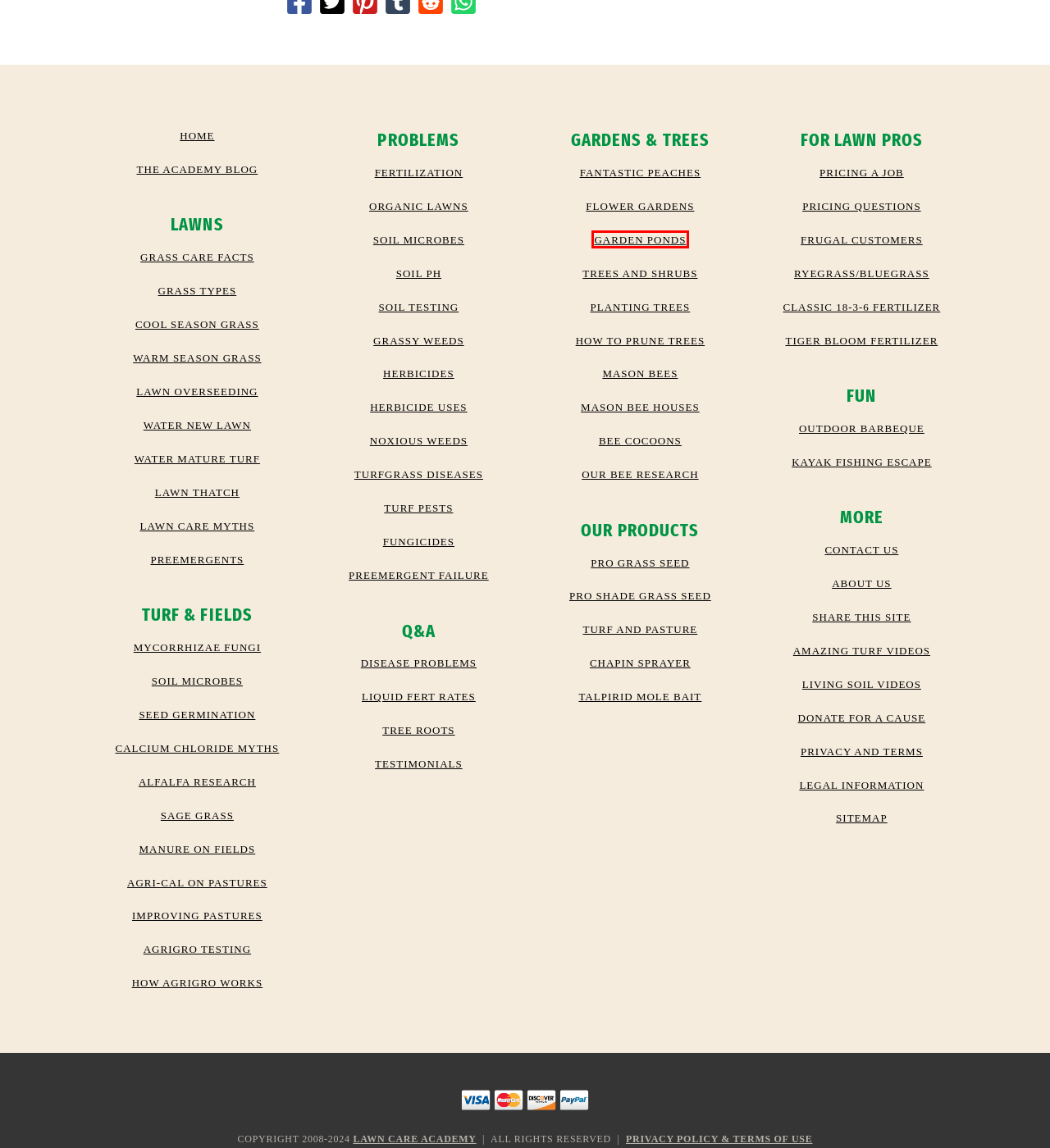Examine the screenshot of a webpage with a red rectangle bounding box. Select the most accurate webpage description that matches the new webpage after clicking the element within the bounding box. Here are the candidates:
A. All About Soil pH and Corrective materials
B. Organic Lawn Fertilizer Basics
C. Bill Bader Interview Discussing AgriGro Biostimulants
D. Soil Testing Methods and Results
E. Growth Products 18-3-6 Classic Fertilizer
F. Using Herbicides Safely
G. Building Living Soil for Super Gardens
H. Water Garden Ponds and Streams

H